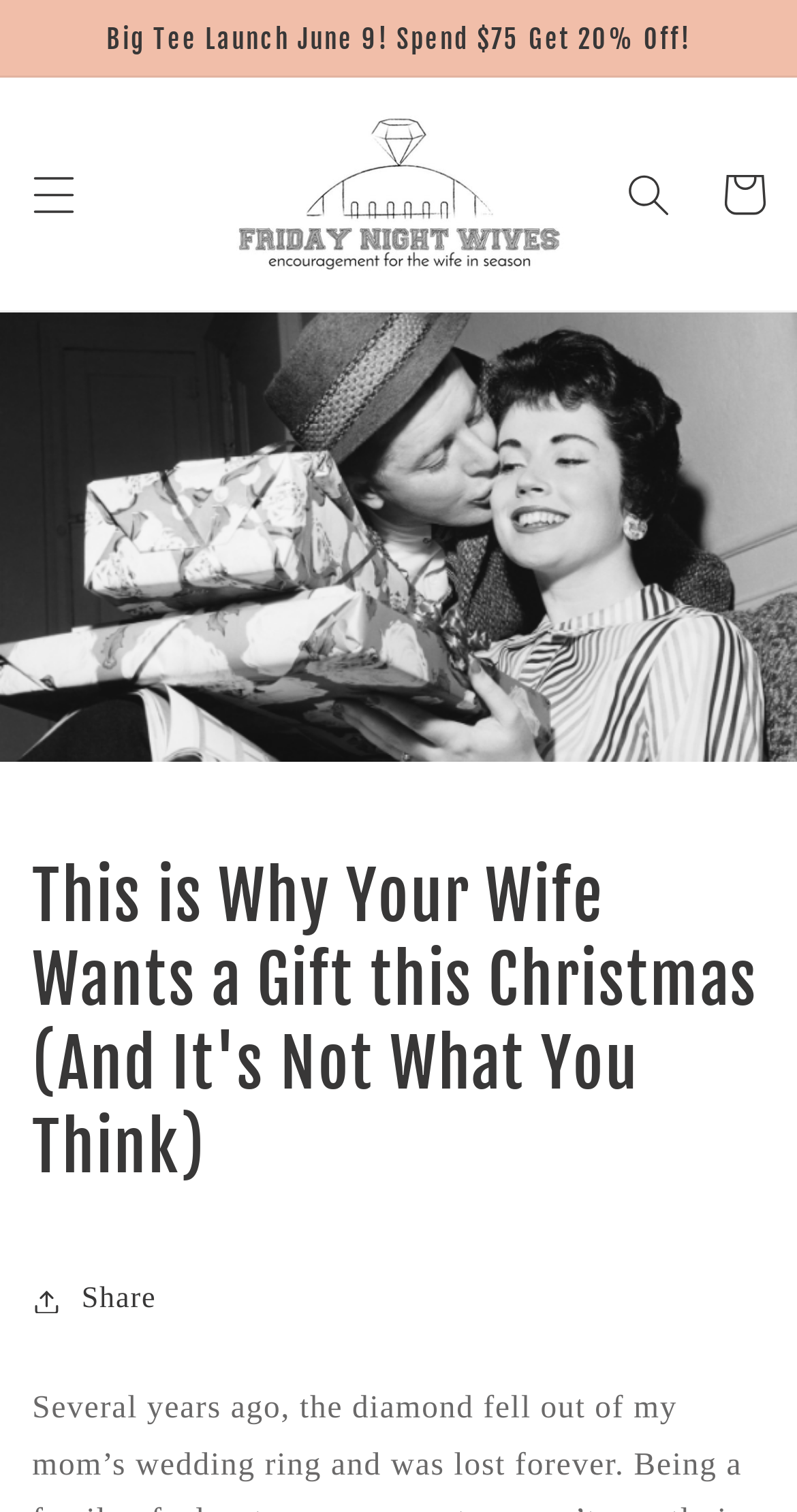Locate the bounding box of the UI element described by: "parent_node: Cart" in the given webpage screenshot.

[0.27, 0.052, 0.73, 0.206]